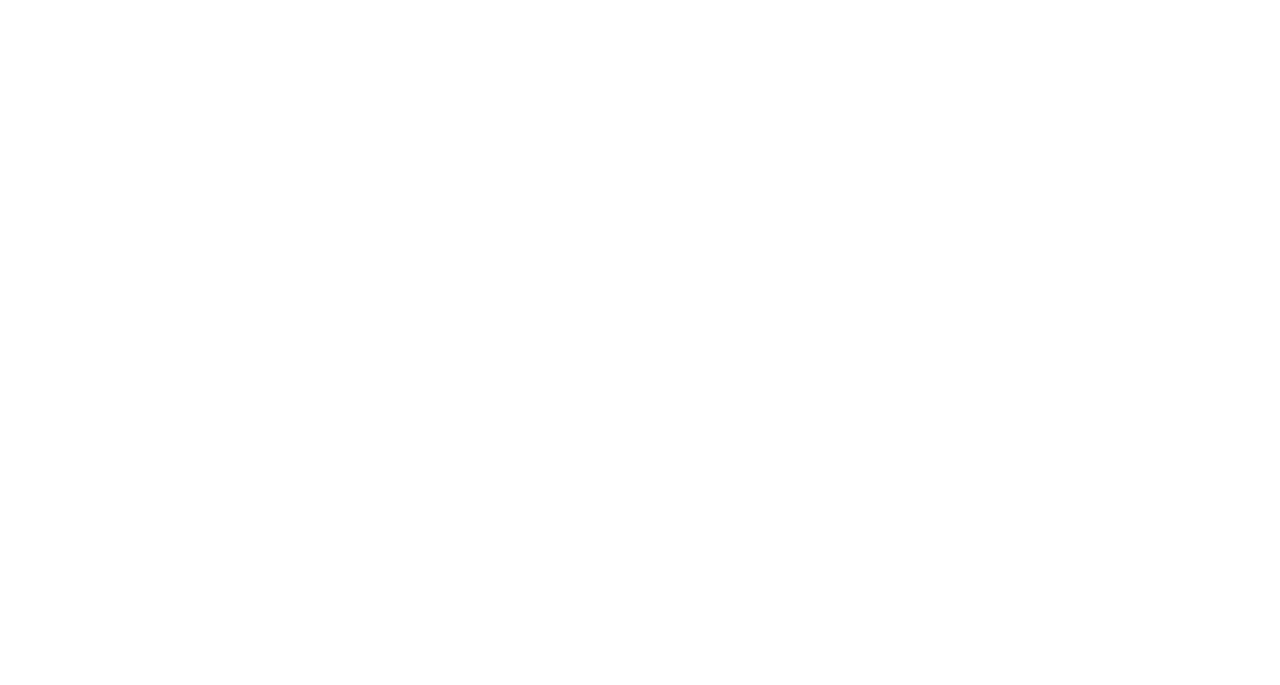Give a one-word or one-phrase response to the question: 
What is the brand of the camera lens?

ARRI